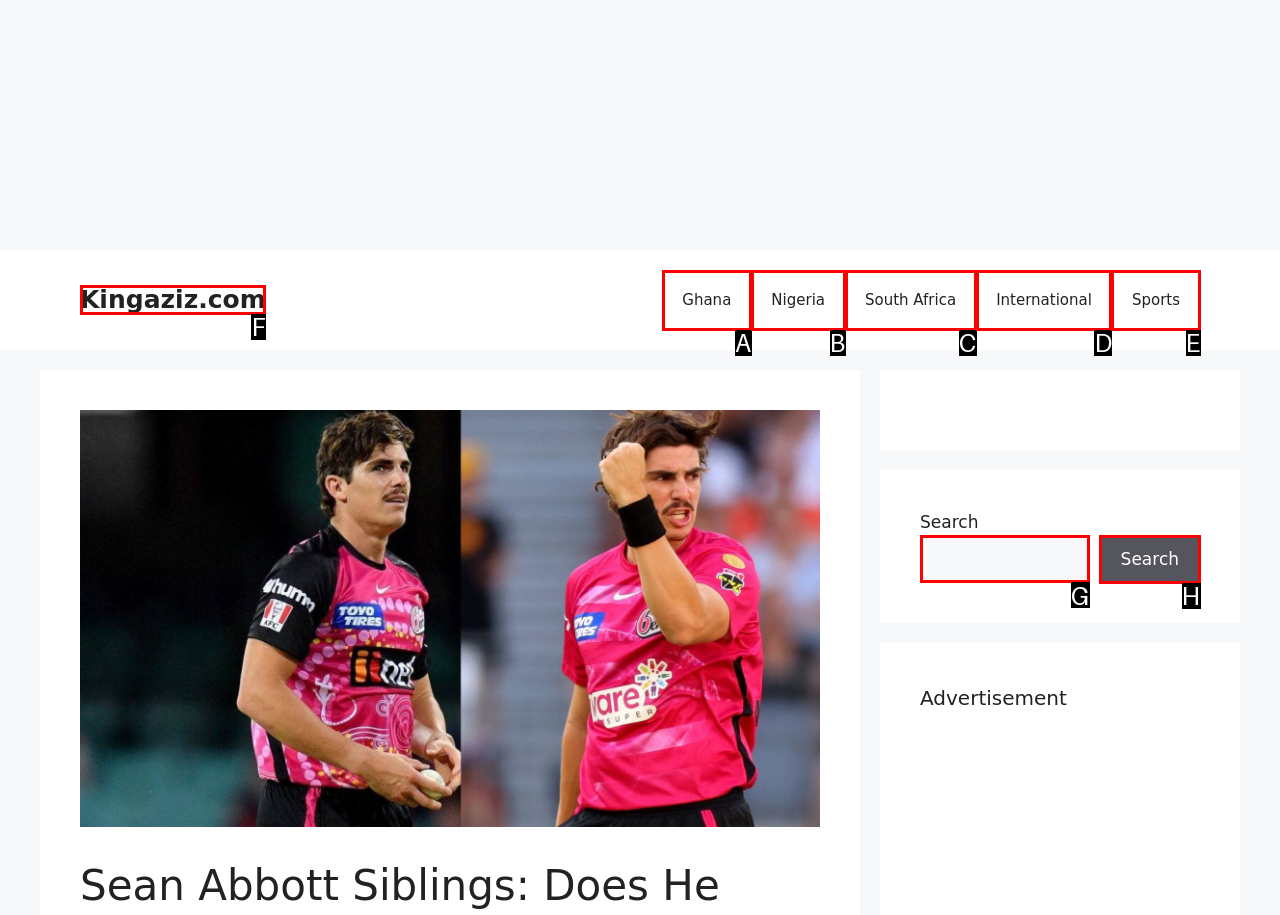Which lettered option should I select to achieve the task: search for something according to the highlighted elements in the screenshot?

G